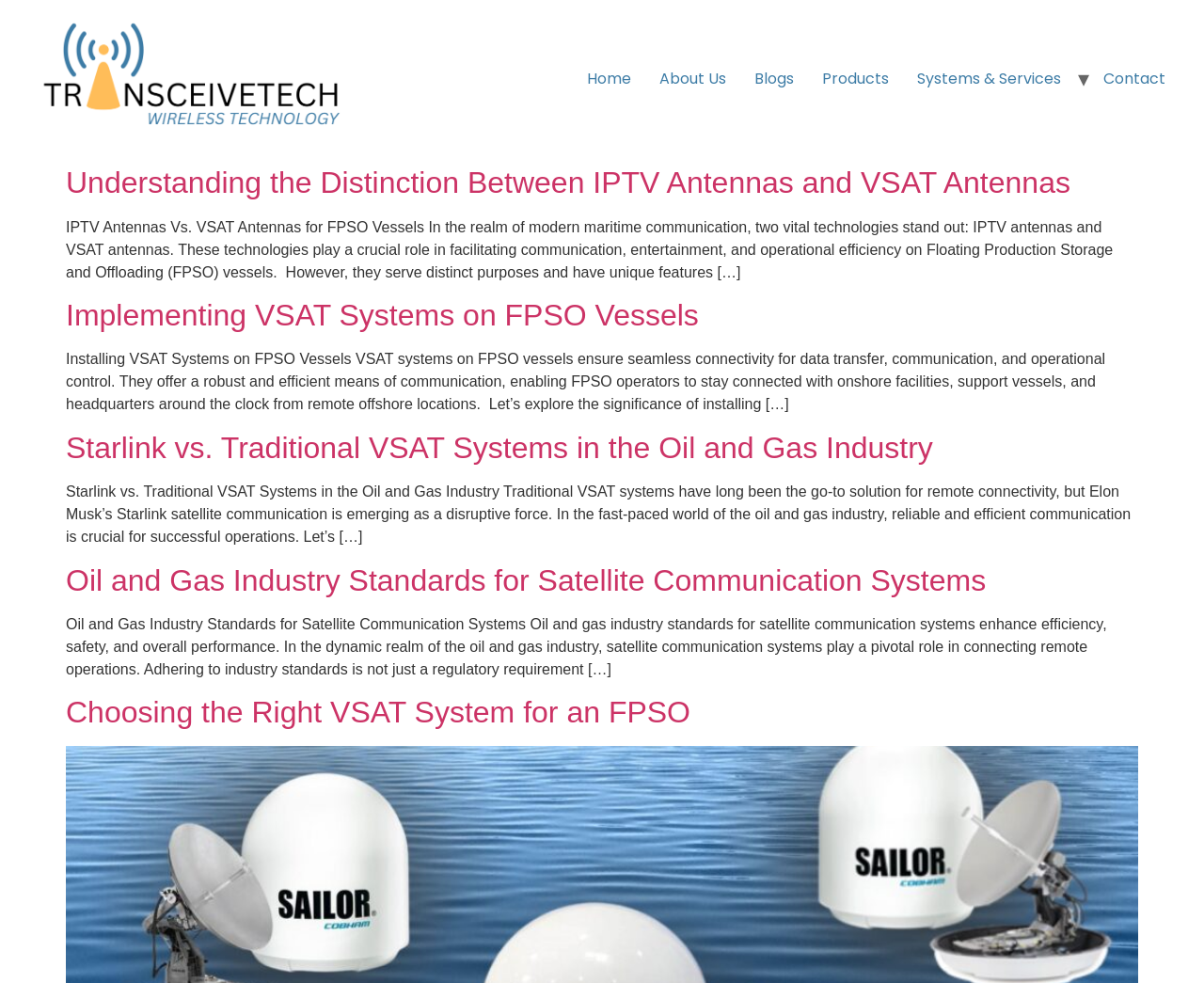What is the purpose of VSAT systems on FPSO vessels?
Examine the screenshot and reply with a single word or phrase.

Seamless connectivity